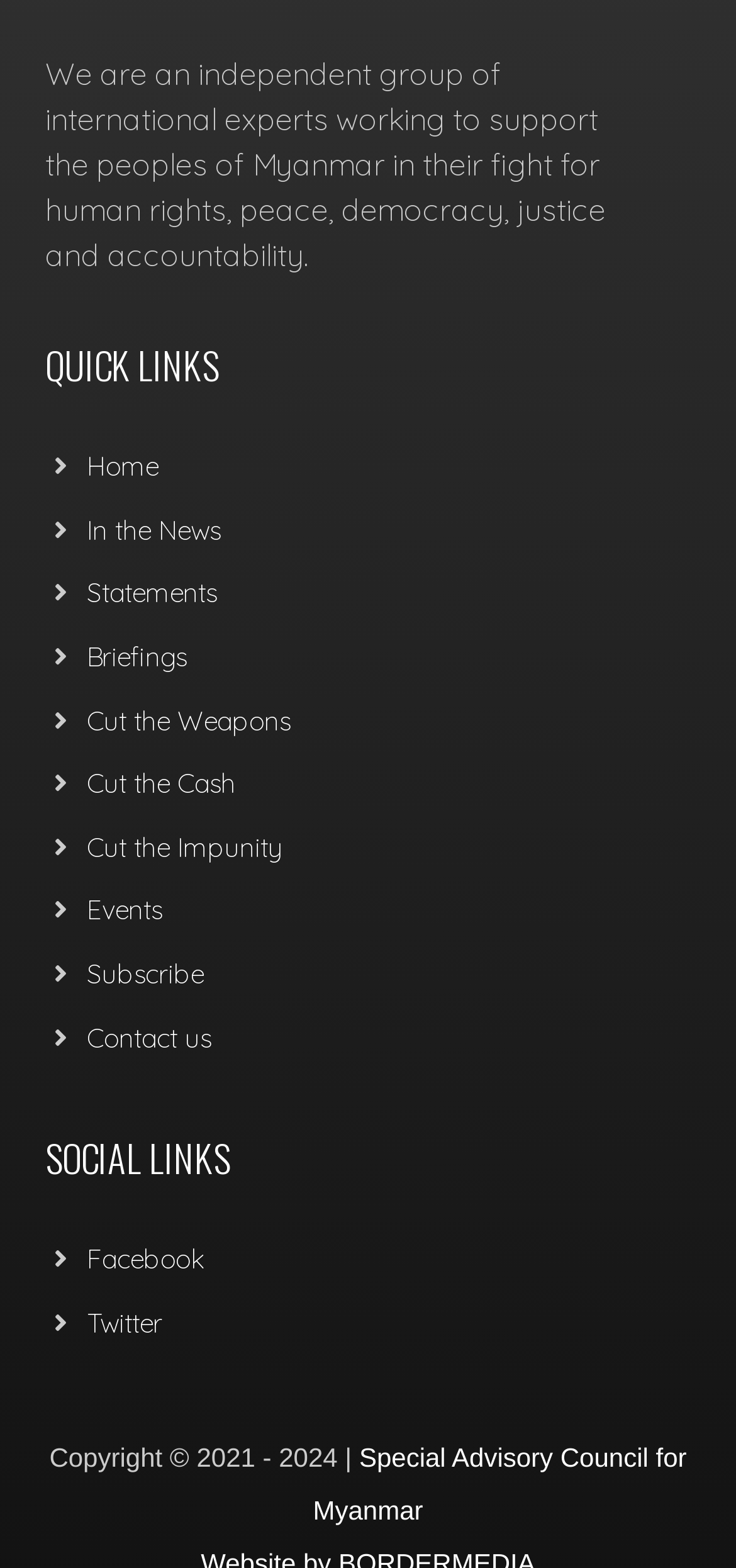How many quick links are available on the webpage?
Answer with a single word or phrase, using the screenshot for reference.

9